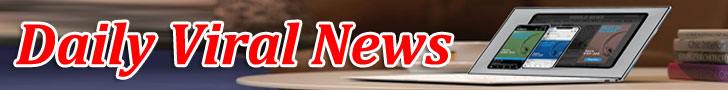Compose a detailed narrative for the image.

The image features a vibrant banner titled "Daily Viral News," prominently displayed in an eye-catching red font. The banner is designed to attract attention, likely serving as a header for a news-related website or platform. In the background, a sleek laptop is positioned on a wooden surface, showcasing a glimpse of what appears to be news articles or social media feeds on its screen. Nearby, some books are stacked, adding a touch of warmth and intellectual ambiance to the scene. This composition effectively conveys a modern and digital approach to news consumption, appealing to users seeking the latest viral stories.